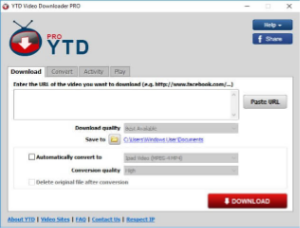What is the purpose of the checkbox in the interface?
Look at the image and respond with a one-word or short-phrase answer.

Automatic conversion